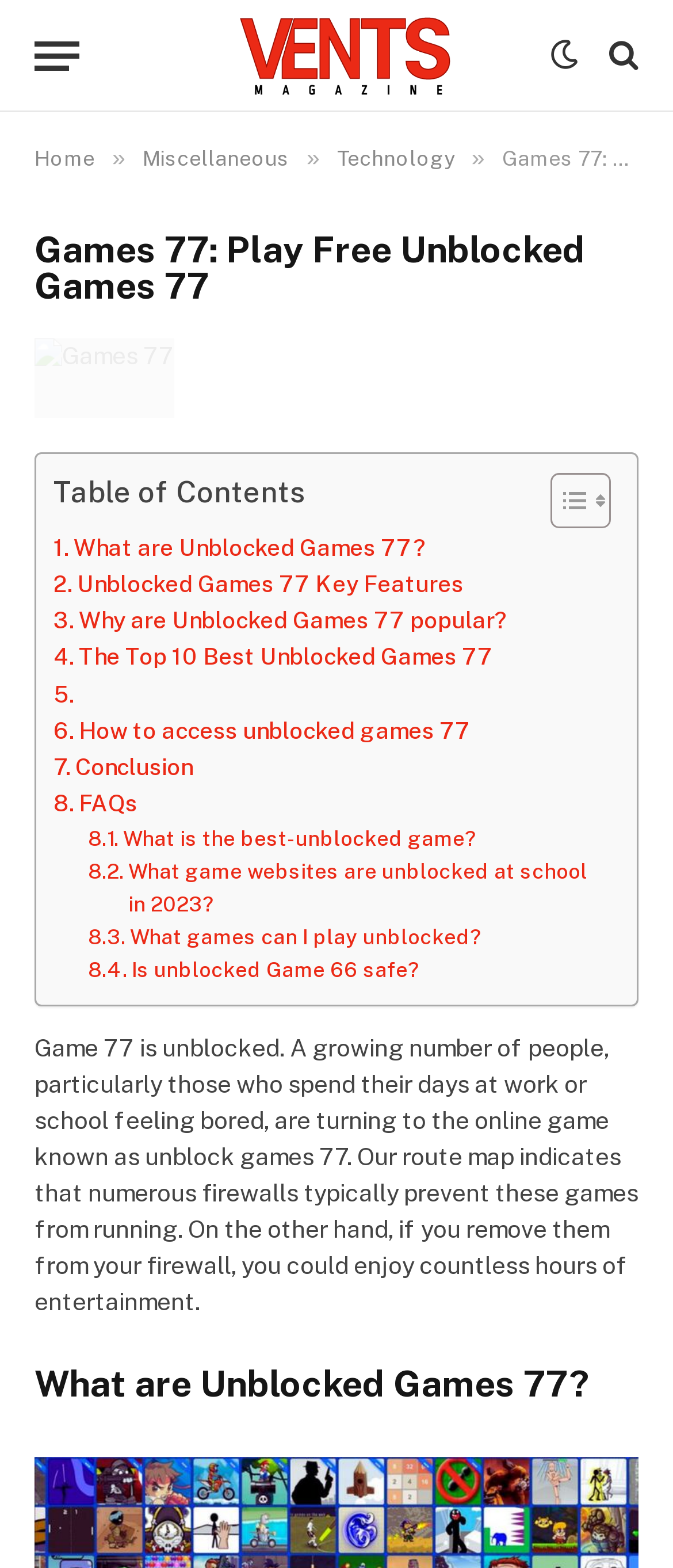What is the purpose of Games 77?
Use the information from the image to give a detailed answer to the question.

Based on the webpage, Games 77 allows users to play free online unblocked games, which are typically blocked by firewalls at work or school. The website provides a collection of these games, updated and improved daily, for users to access and enjoy.